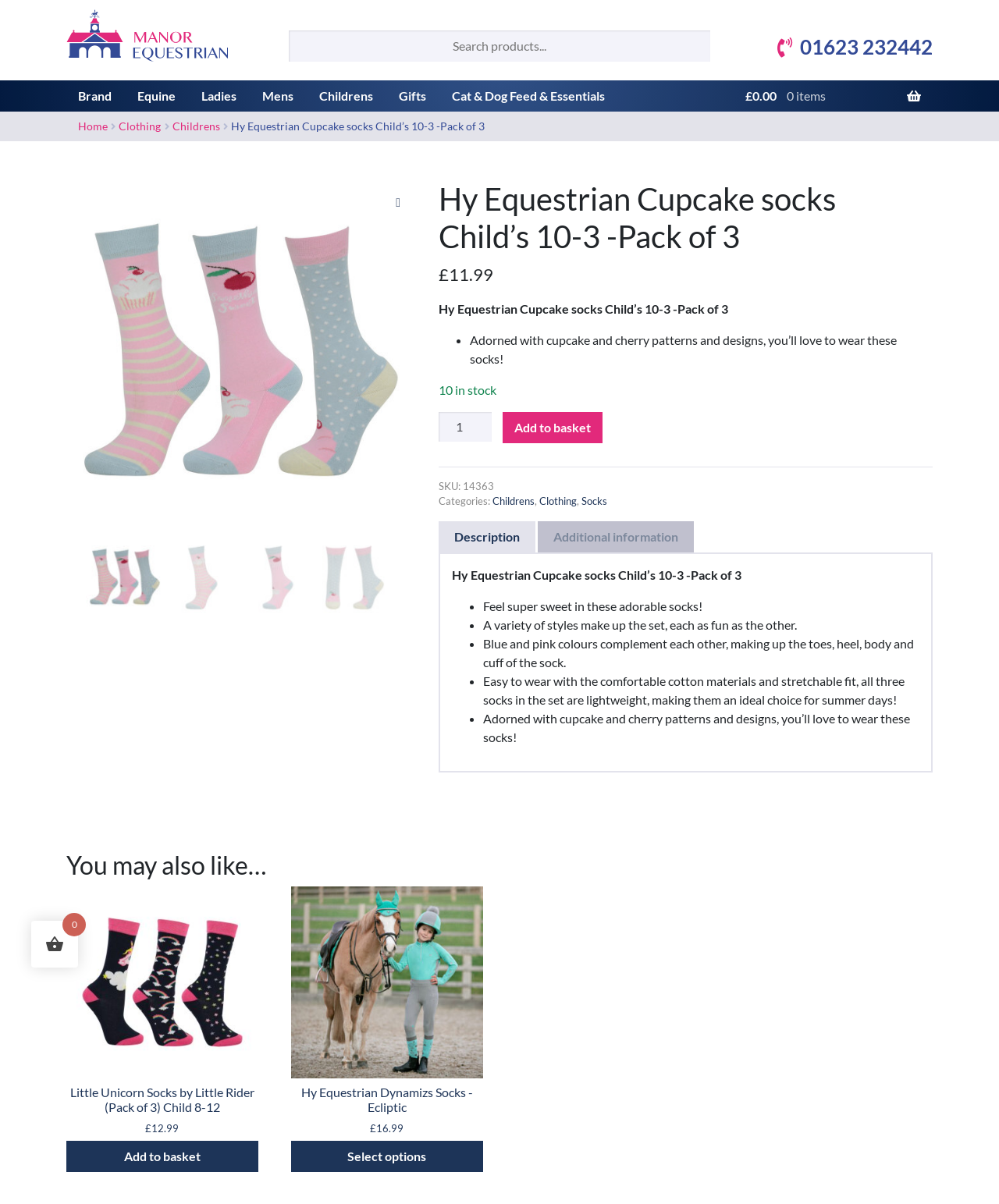Please examine the image and provide a detailed answer to the question: What is the price of the socks?

I found the price of the socks by looking at the product information section, where it is written as '£11.99'.